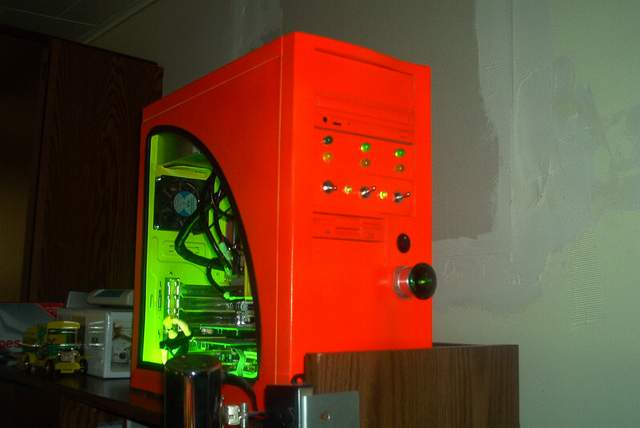Respond to the question with just a single word or phrase: 
What type of surface is the computer case placed on?

Wooden